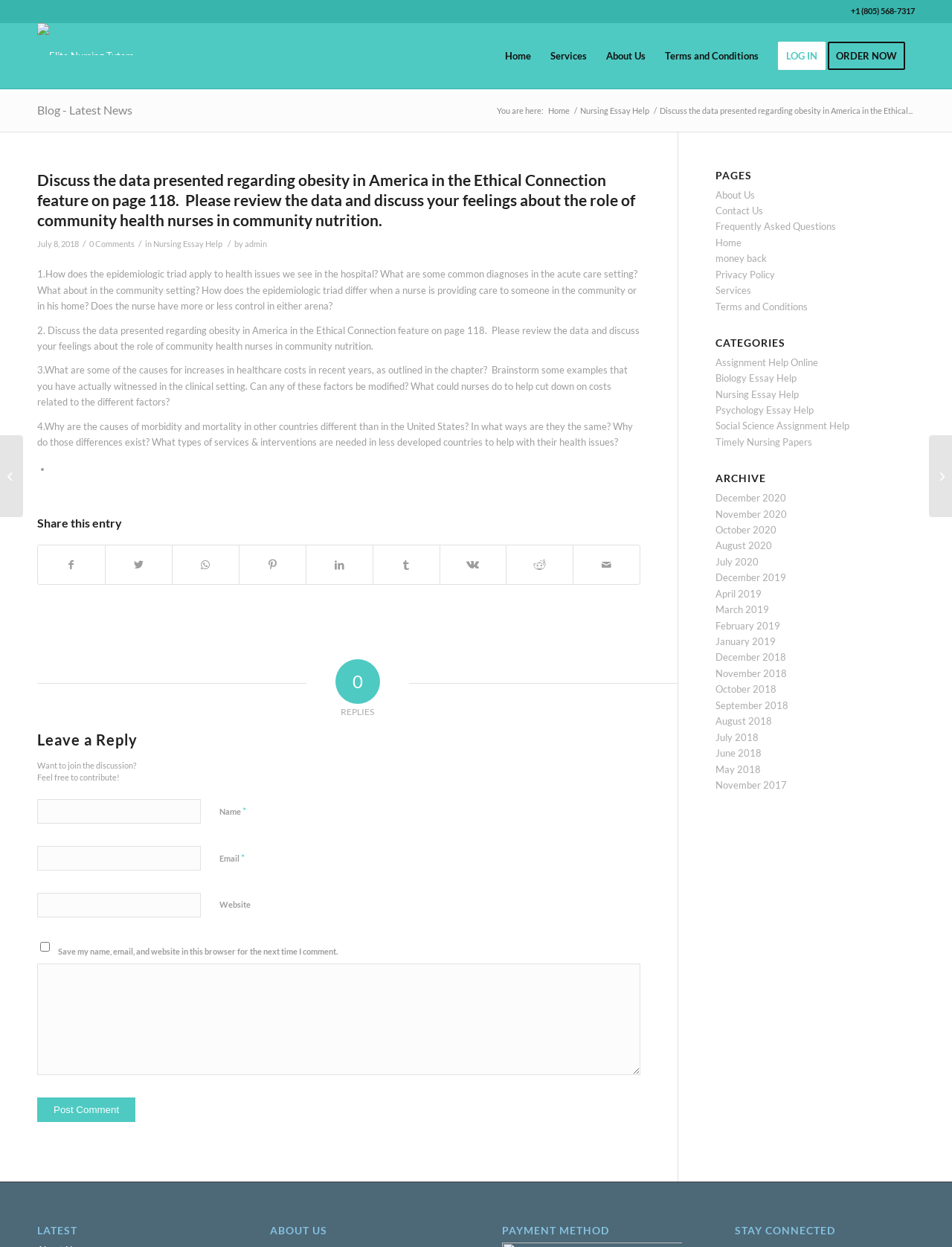Locate the bounding box coordinates of the area that needs to be clicked to fulfill the following instruction: "Click the 'LOG IN' button". The coordinates should be in the format of four float numbers between 0 and 1, namely [left, top, right, bottom].

[0.807, 0.018, 0.877, 0.071]